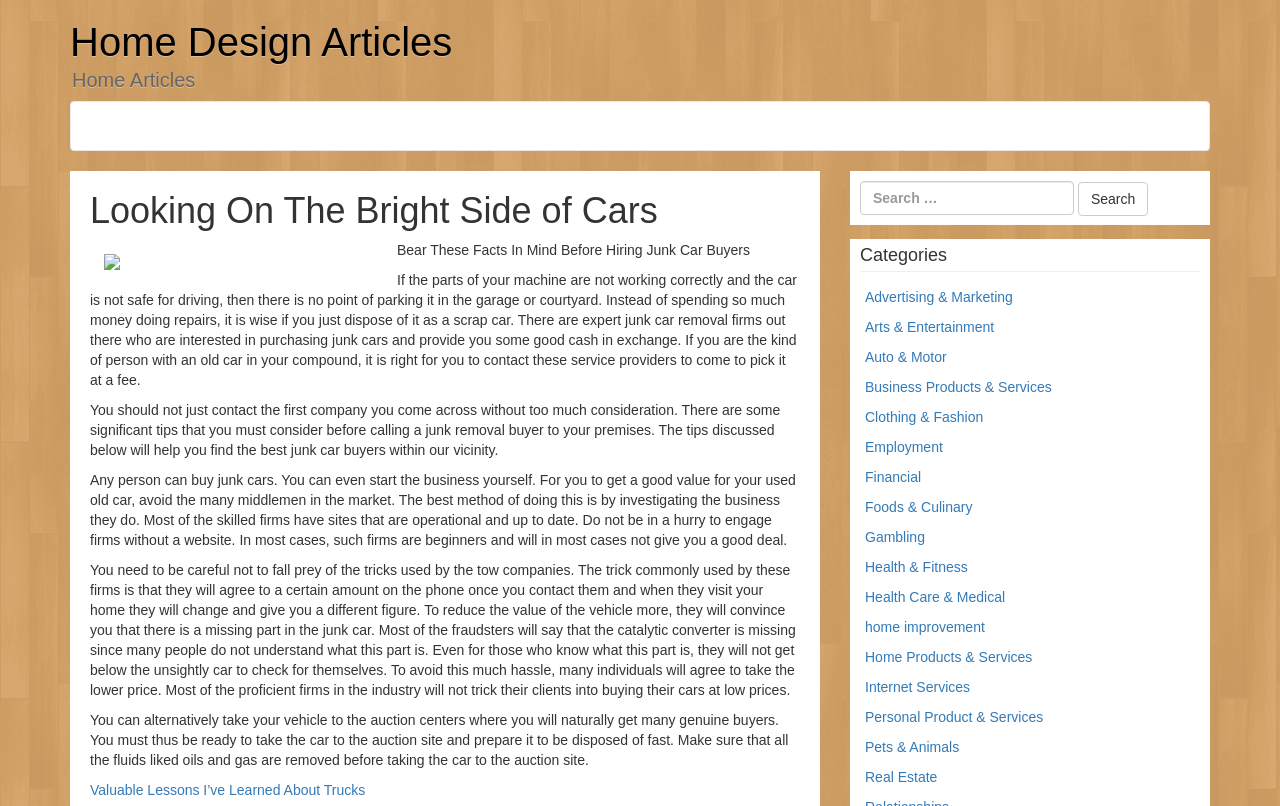Please answer the following question using a single word or phrase: 
How many categories are listed on the webpage?

18